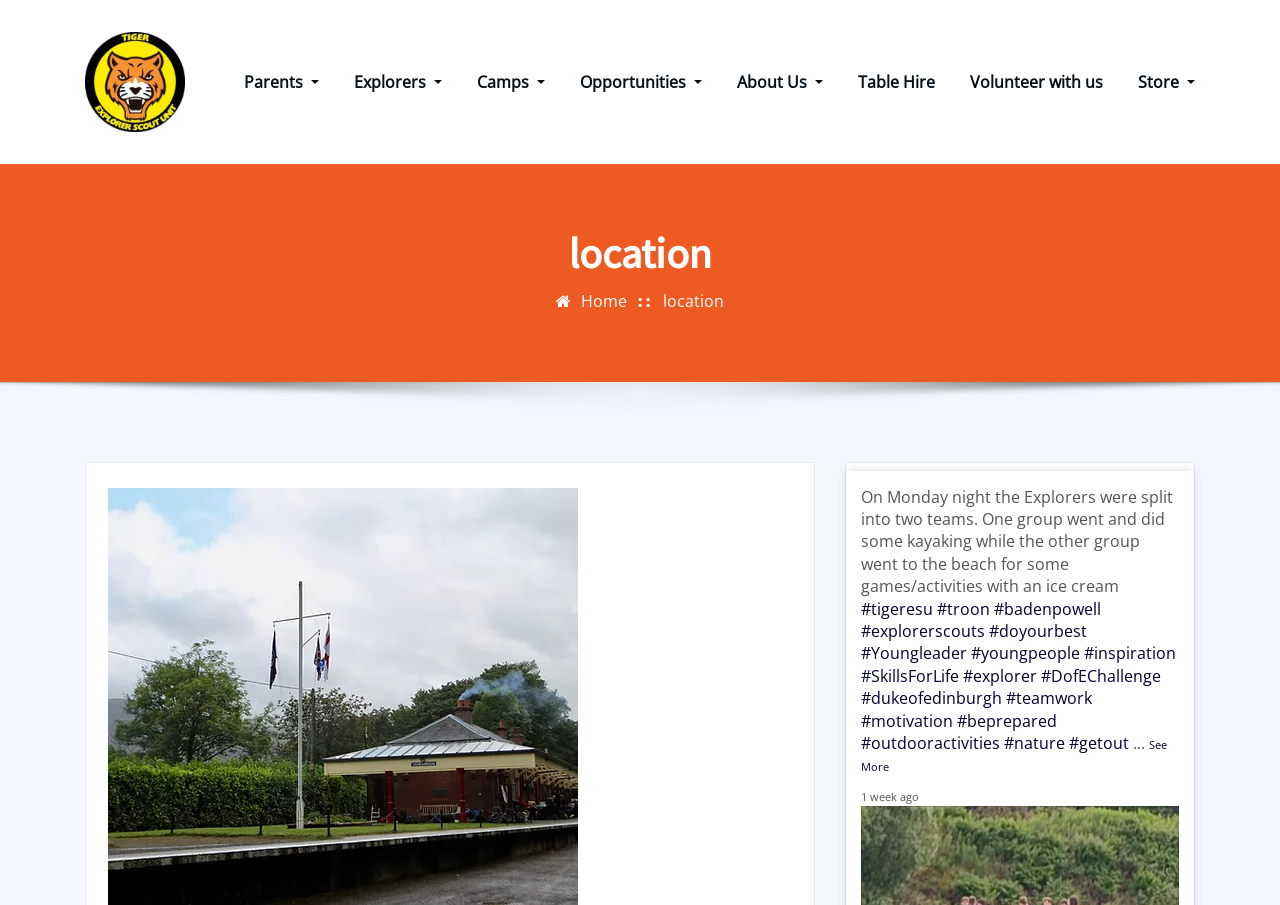Determine the bounding box coordinates for the area that needs to be clicked to fulfill this task: "Visit the 'Camps' page". The coordinates must be given as four float numbers between 0 and 1, i.e., [left, top, right, bottom].

[0.372, 0.075, 0.426, 0.106]